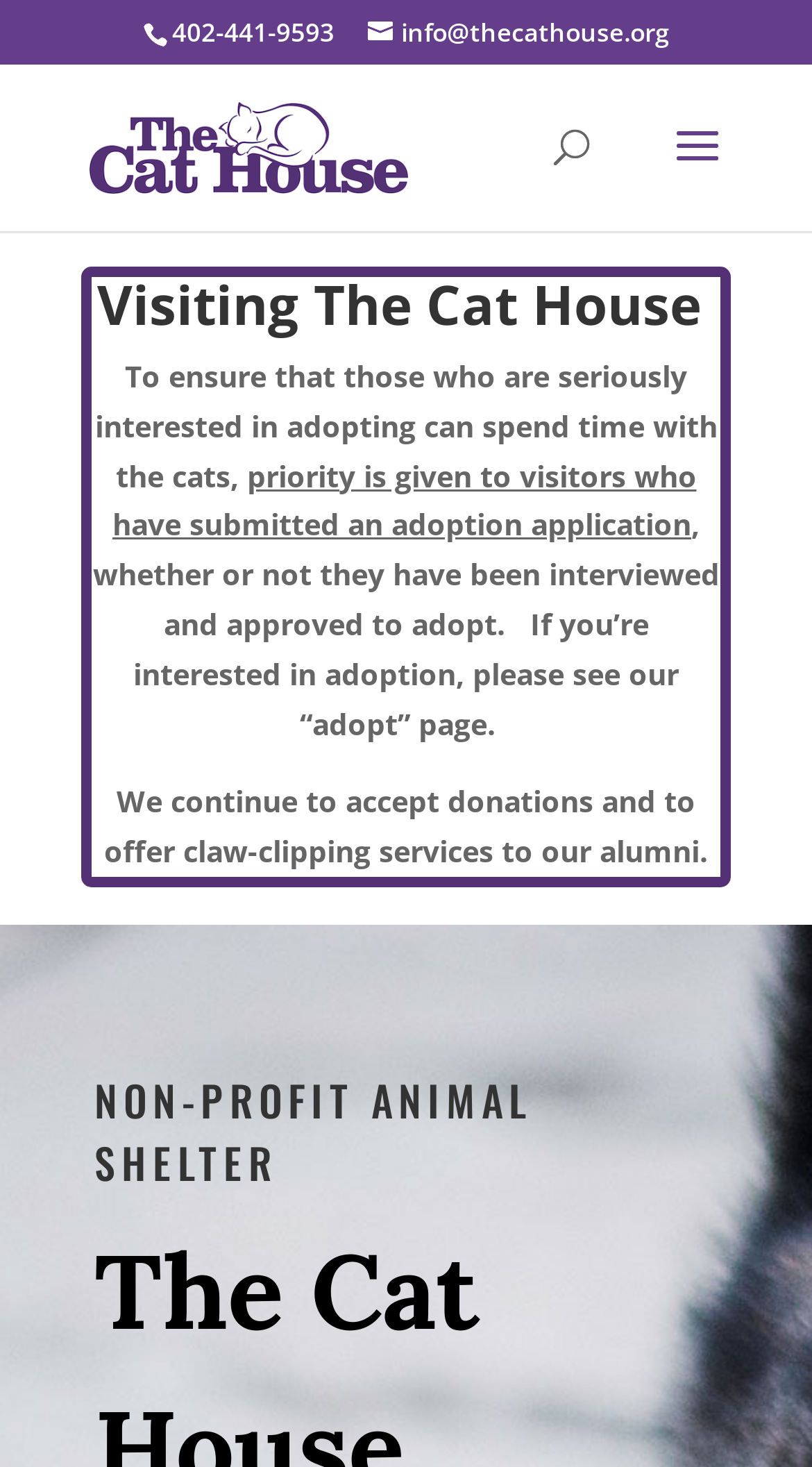Locate the bounding box coordinates for the element described below: "Free: The Edge Of Winter". The coordinates must be four float values between 0 and 1, formatted as [left, top, right, bottom].

None